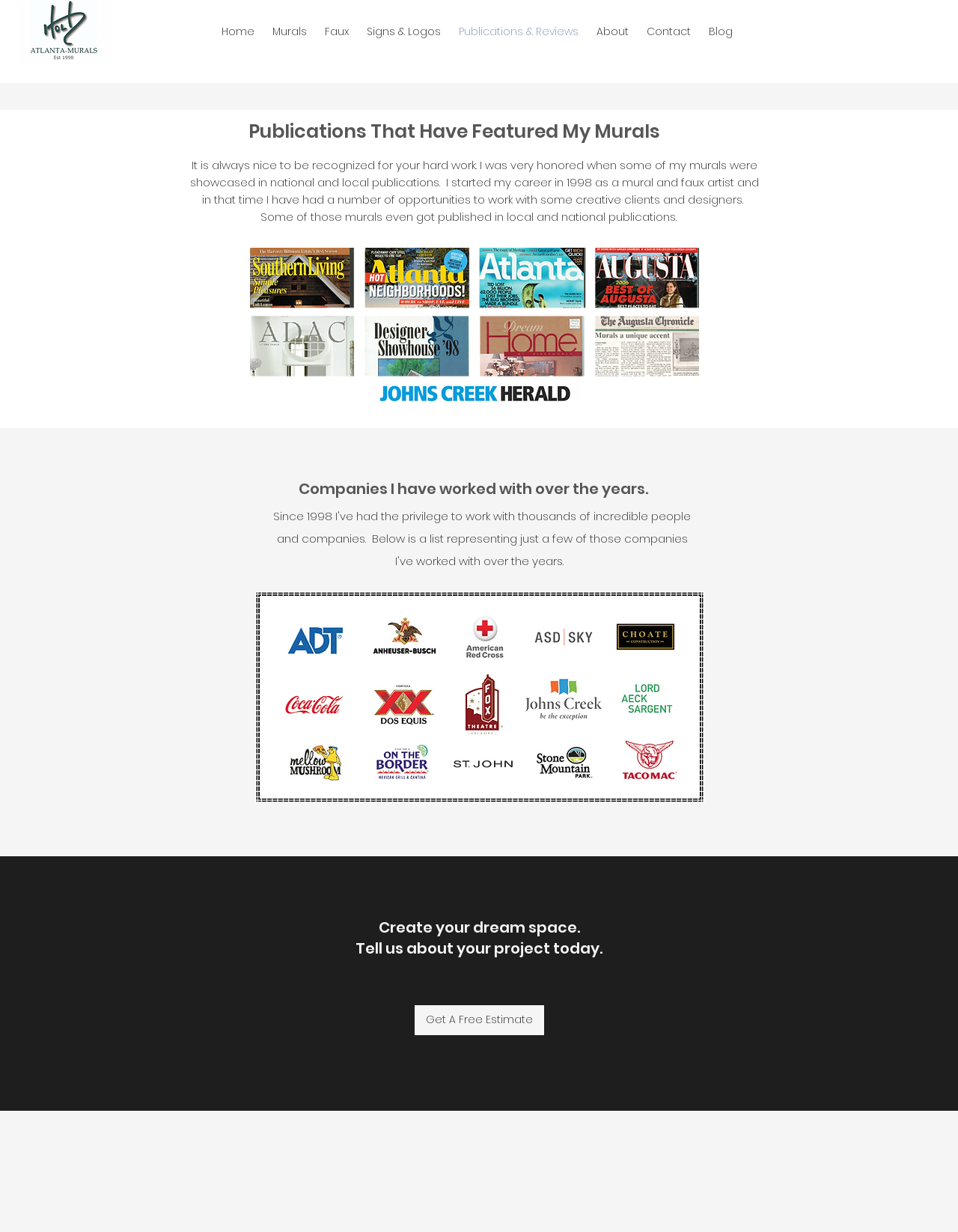Please provide a comprehensive answer to the question below using the information from the image: What type of art does the website feature?

Based on the navigation links and the content of the webpage, it appears that the website is focused on showcasing murals and faux art, with links to specific types of art such as 'Murals' and 'Faux'.